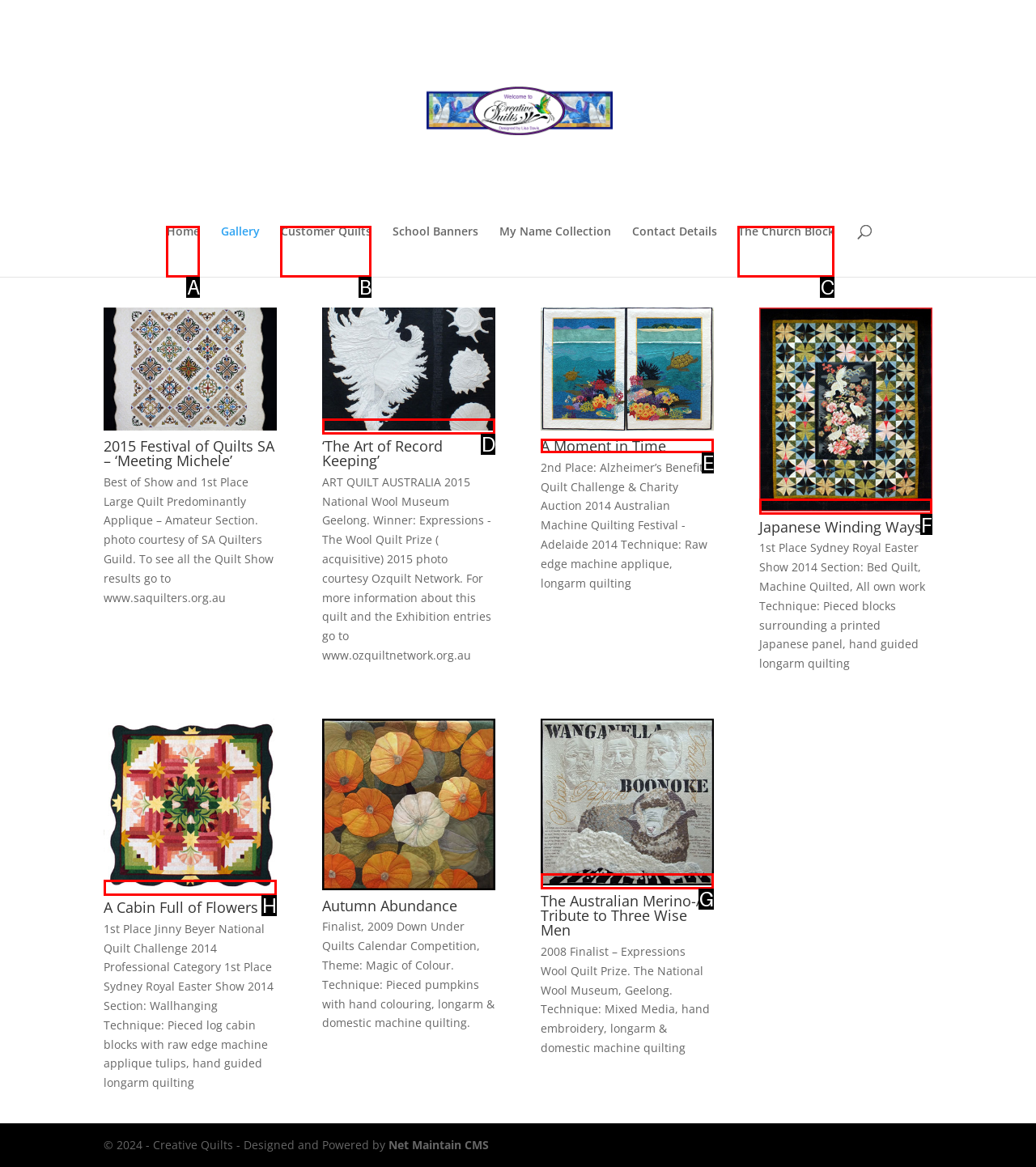Point out the HTML element I should click to achieve the following: Explore the 'A Moment in Time' quilt Reply with the letter of the selected element.

E